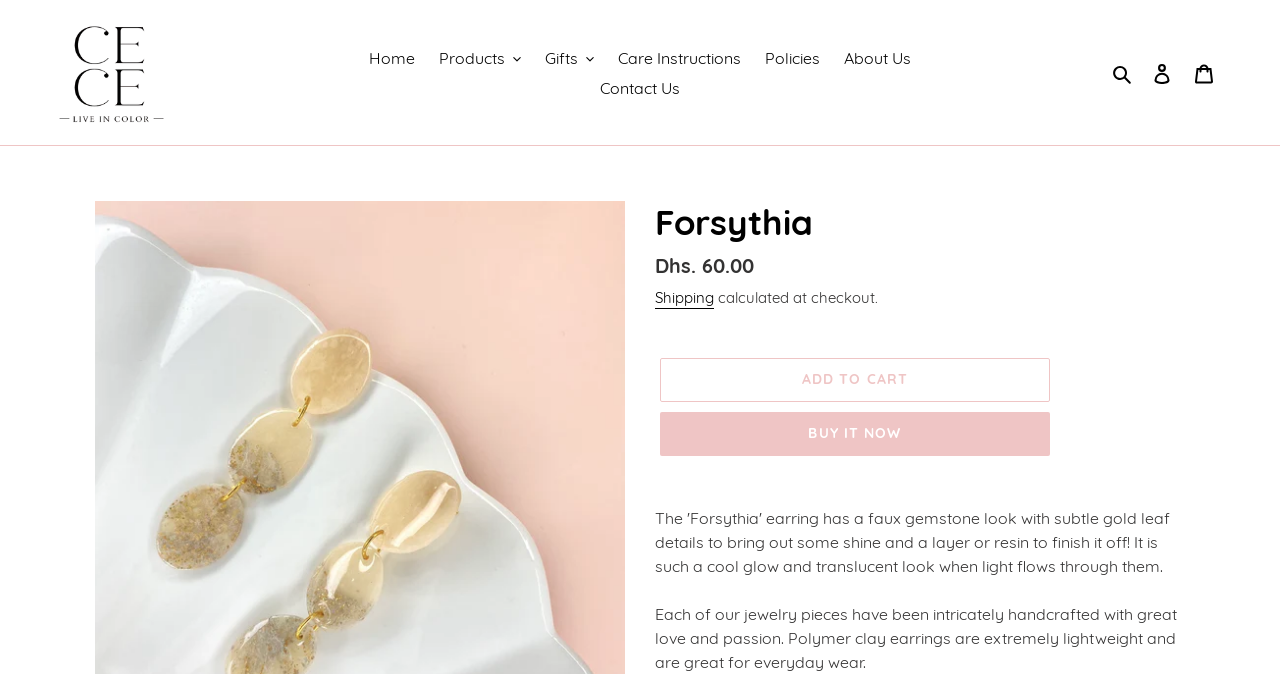Find the bounding box coordinates of the clickable element required to execute the following instruction: "Click on the 'Log in' link". Provide the coordinates as four float numbers between 0 and 1, i.e., [left, top, right, bottom].

[0.891, 0.075, 0.924, 0.14]